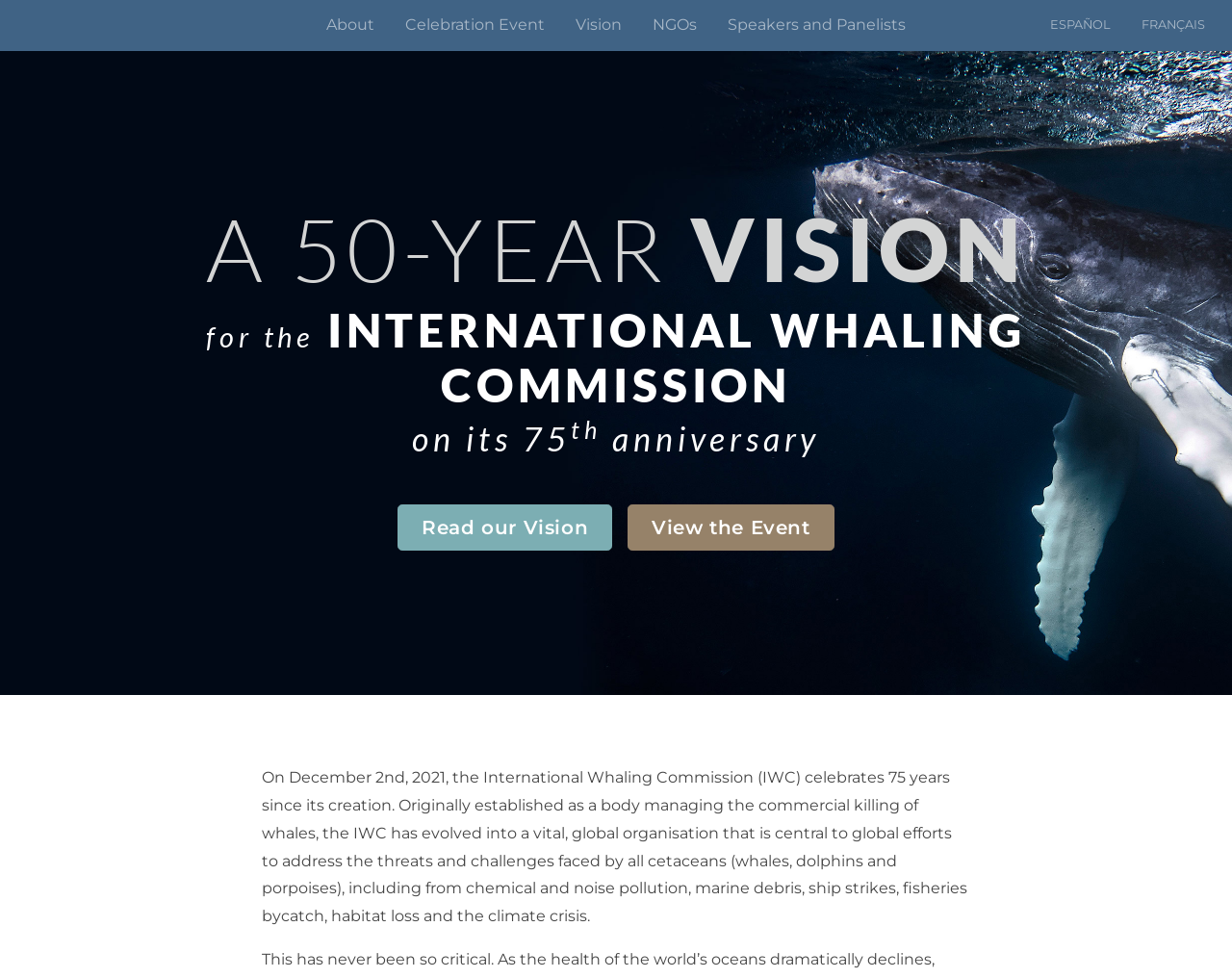Determine the coordinates of the bounding box that should be clicked to complete the instruction: "View account". The coordinates should be represented by four float numbers between 0 and 1: [left, top, right, bottom].

None